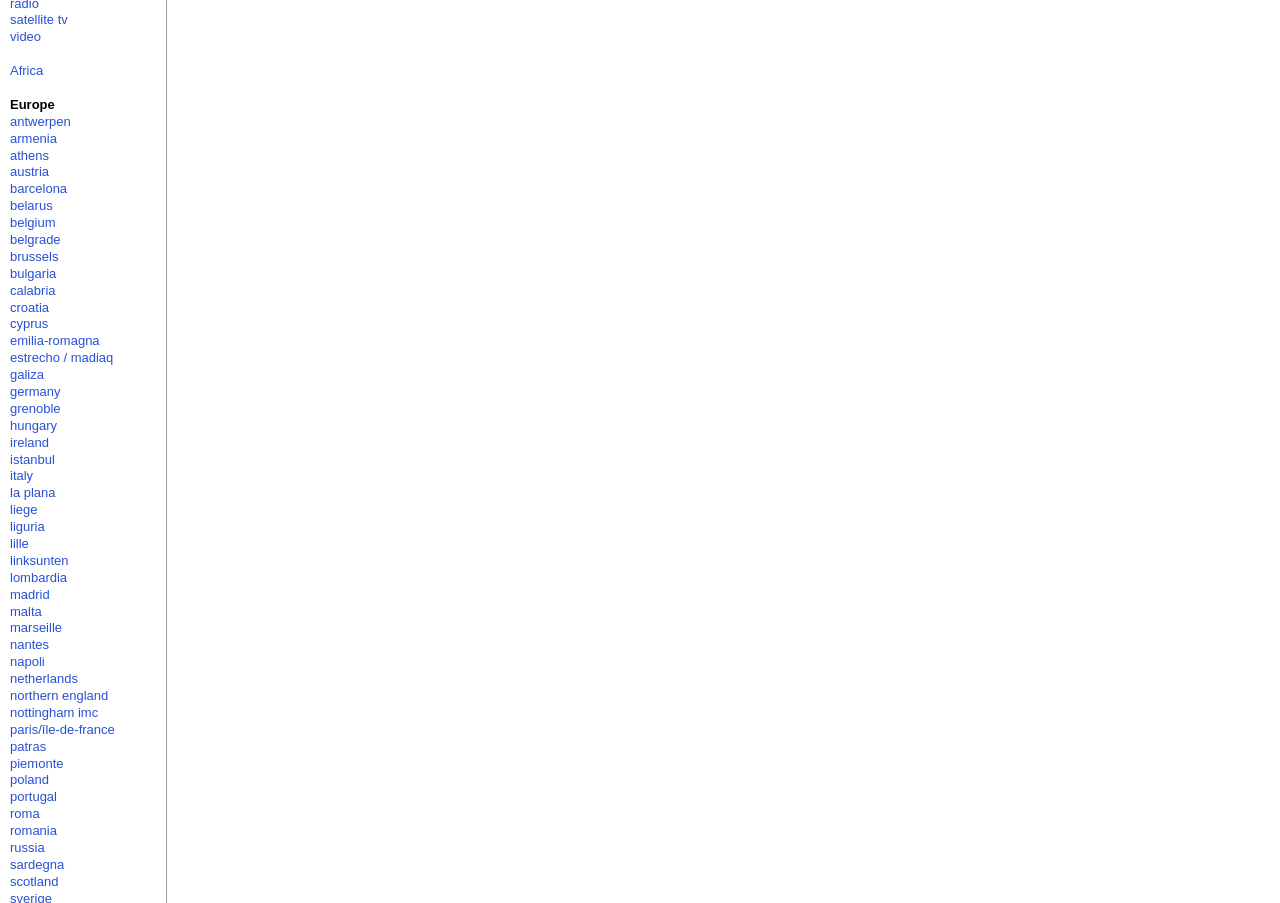Identify the bounding box of the UI component described as: "brussels".

[0.008, 0.276, 0.046, 0.292]